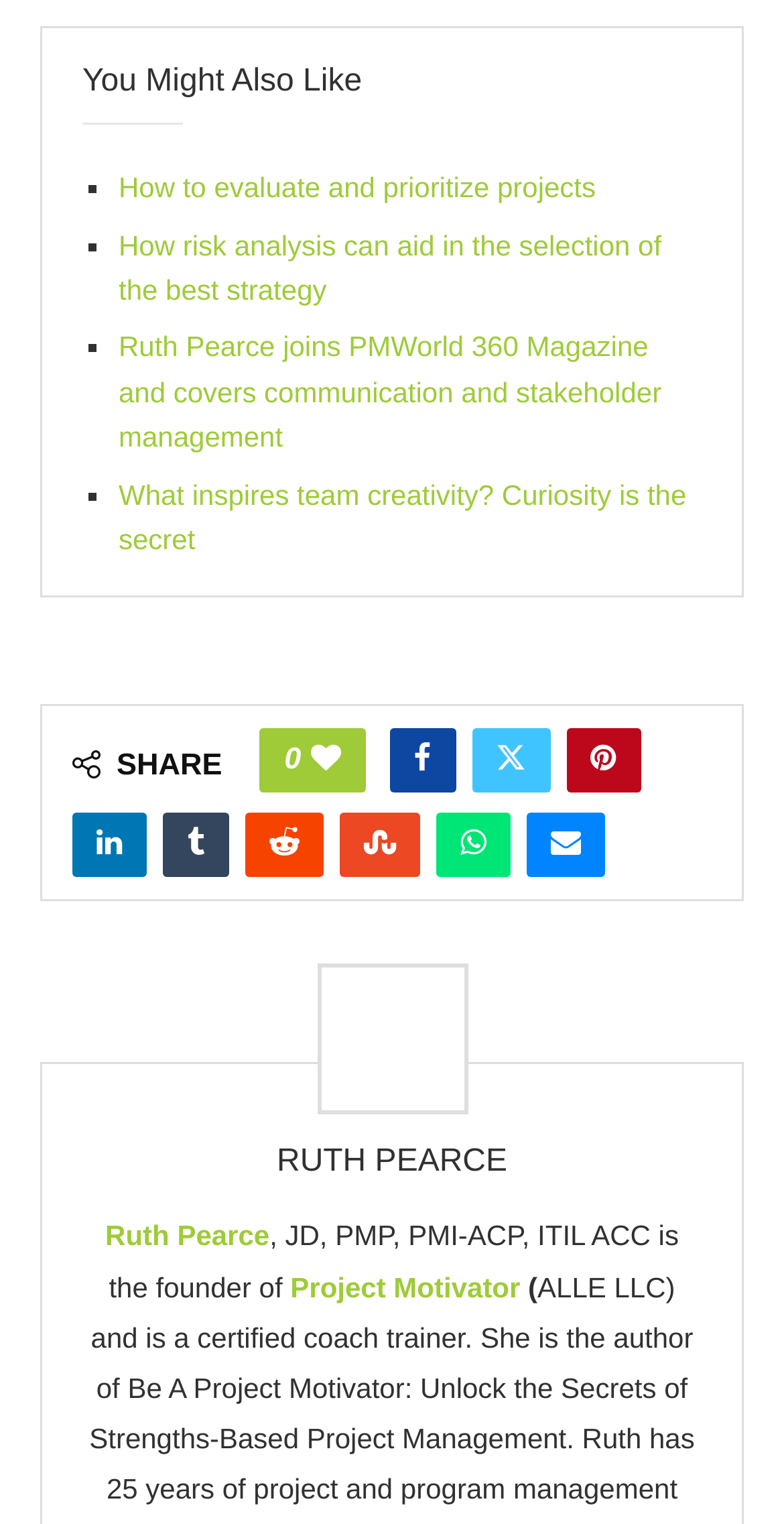Please provide a comprehensive answer to the question based on the screenshot: What is the name of the author?

The answer can be found by looking at the heading element 'RUTH PEARCE' and its corresponding link element 'RUTH PEARCE'. This suggests that Ruth Pearce is the author of the article or the founder of the mentioned organization.